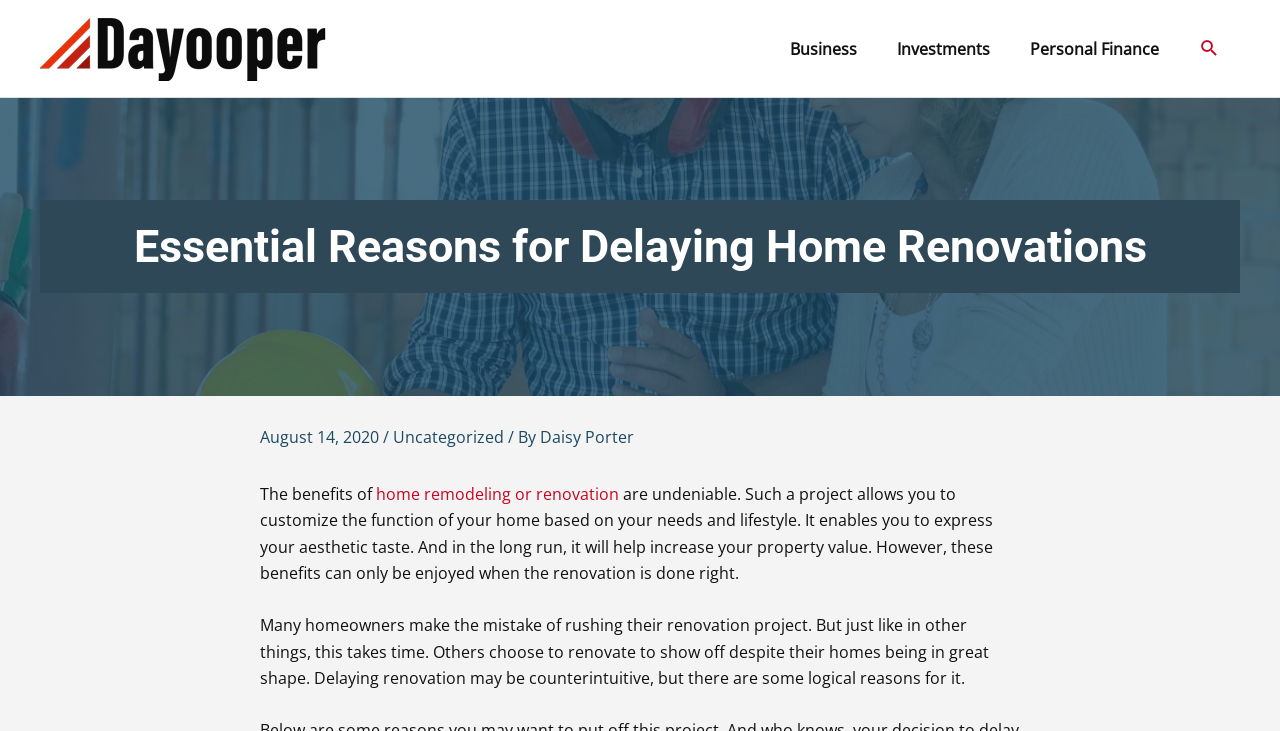Identify the coordinates of the bounding box for the element described below: "Uncategorized". Return the coordinates as four float numbers between 0 and 1: [left, top, right, bottom].

[0.307, 0.582, 0.394, 0.613]